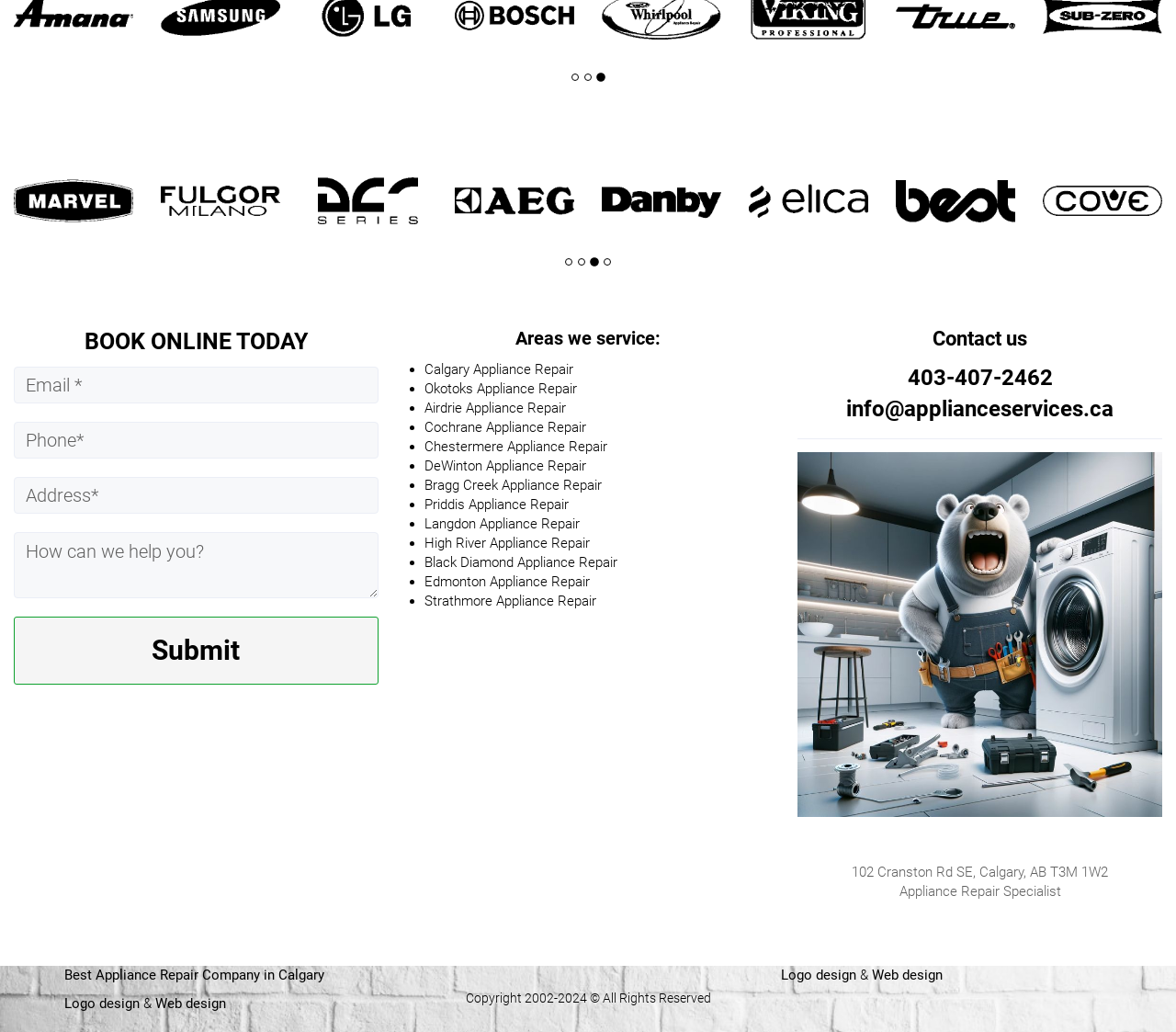Provide the bounding box coordinates for the area that should be clicked to complete the instruction: "Call 403-407-2462".

[0.772, 0.354, 0.895, 0.379]